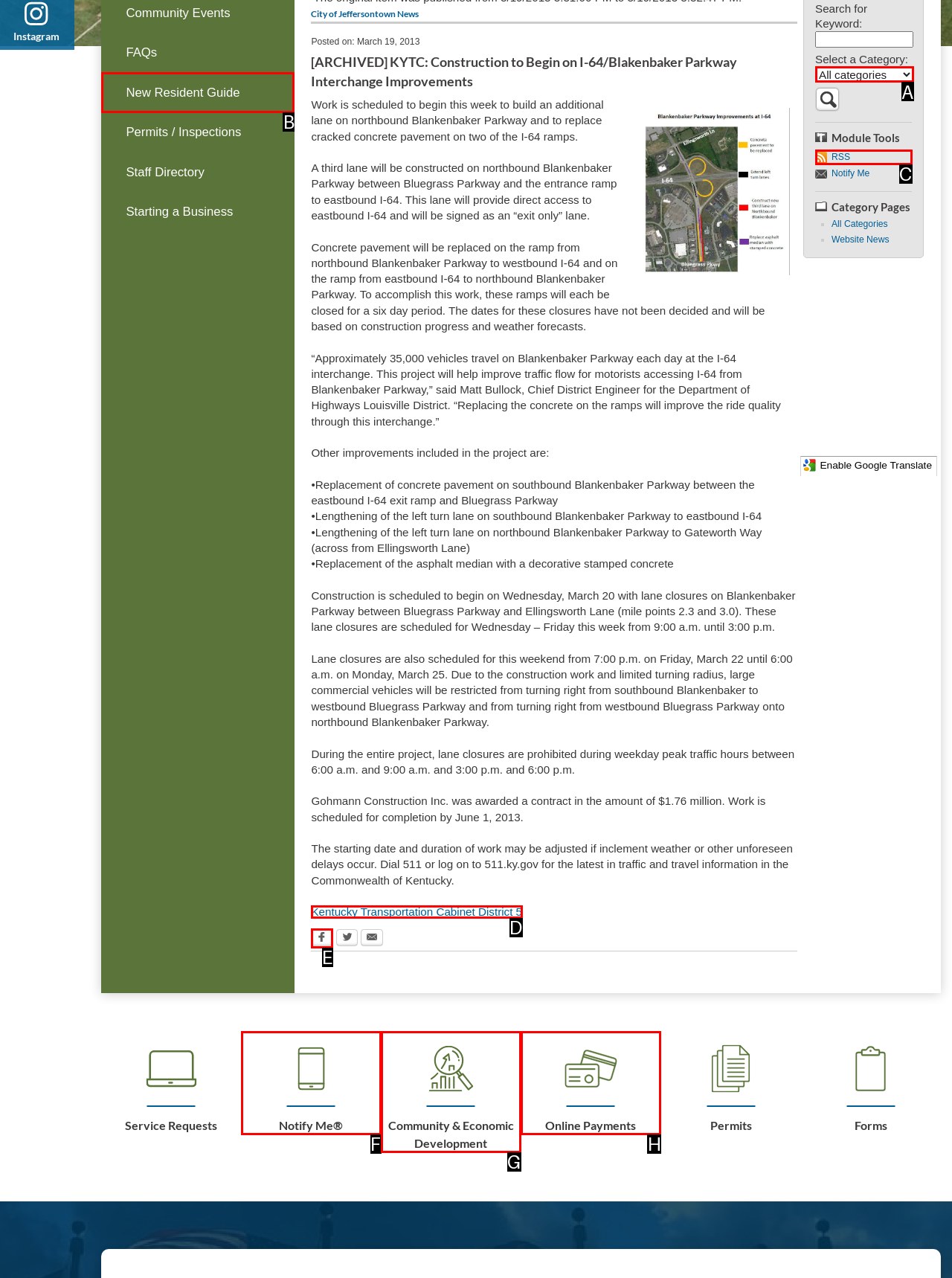Choose the HTML element that matches the description: Kentucky Transportation Cabinet District 5
Reply with the letter of the correct option from the given choices.

D